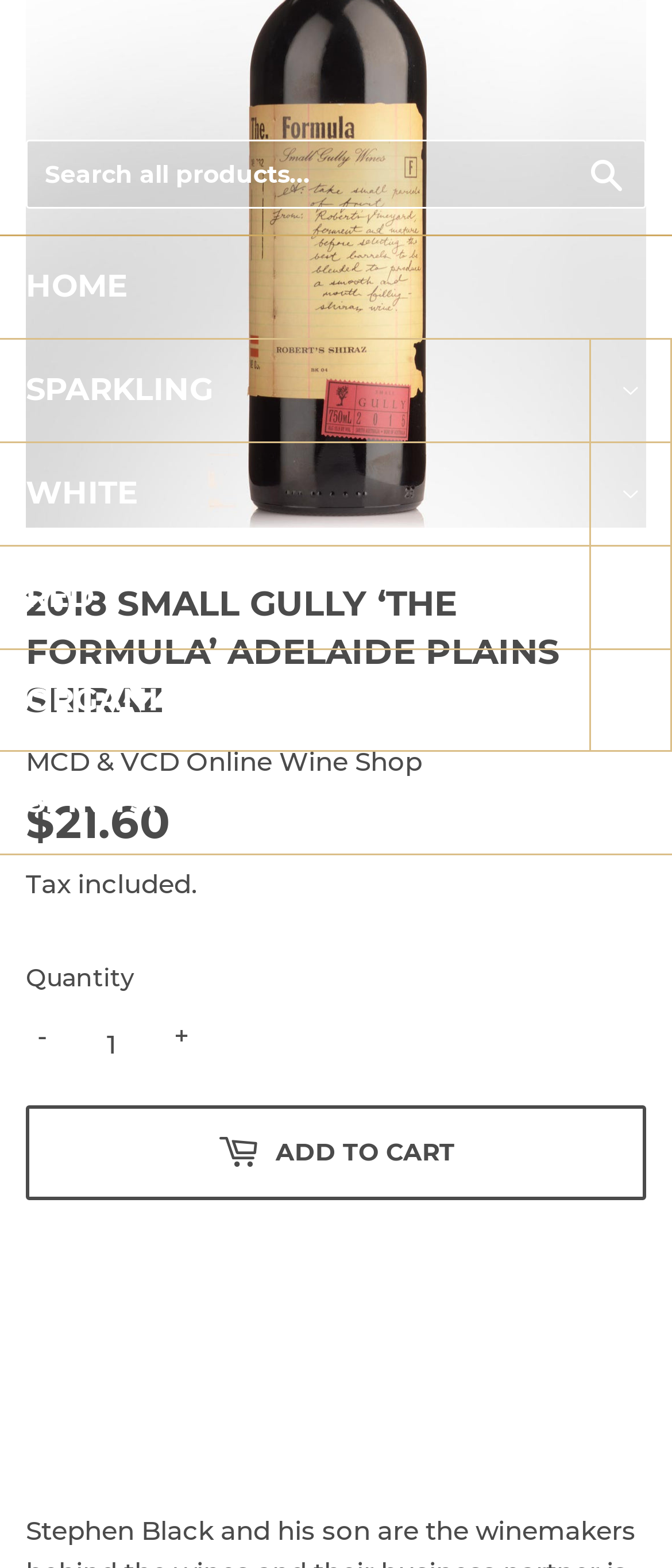Respond to the question below with a concise word or phrase:
What type of products are listed on this webpage?

Wine